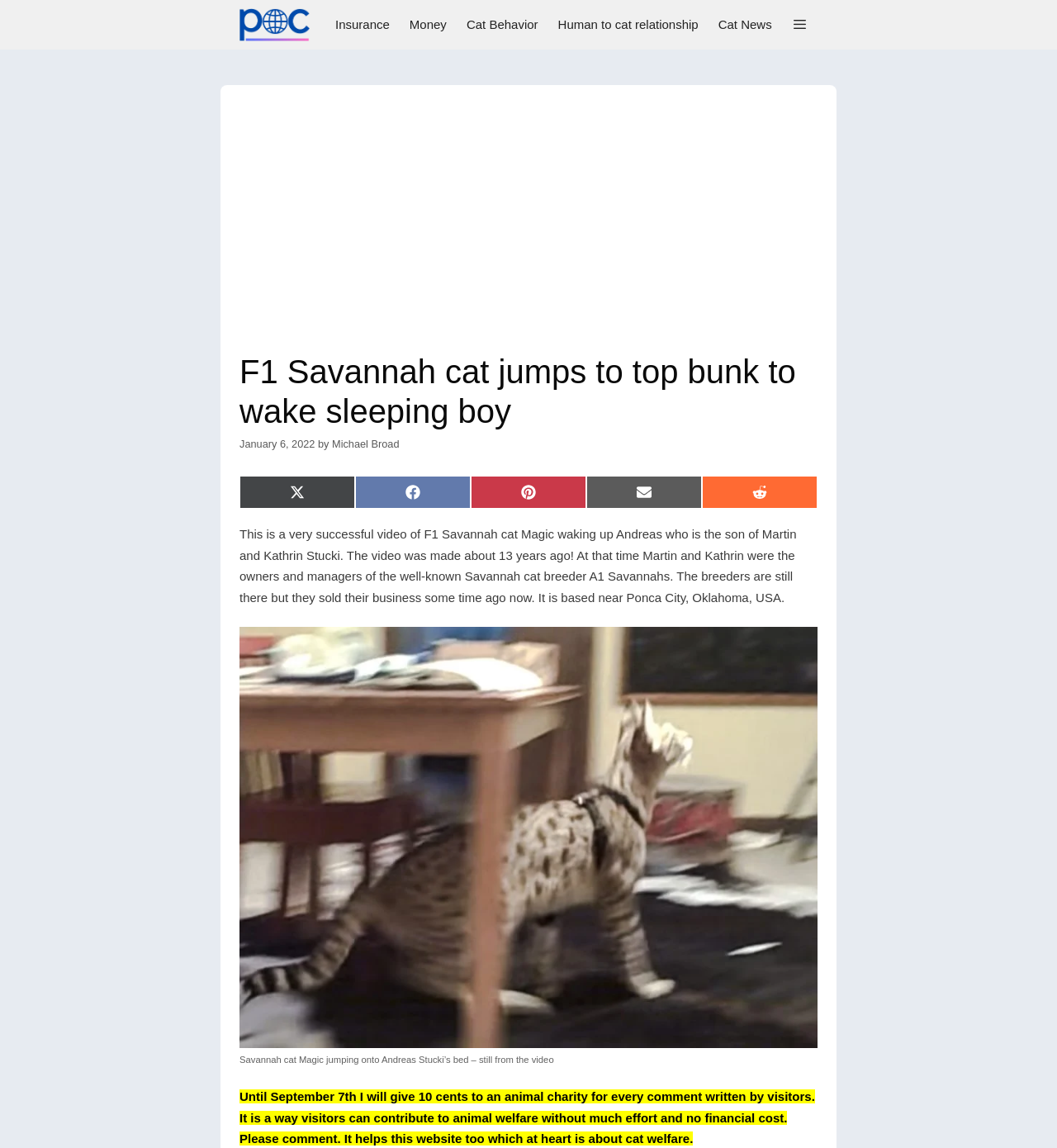Please identify the bounding box coordinates of the clickable element to fulfill the following instruction: "Click on the 'Cat Behavior' link". The coordinates should be four float numbers between 0 and 1, i.e., [left, top, right, bottom].

[0.432, 0.0, 0.518, 0.043]